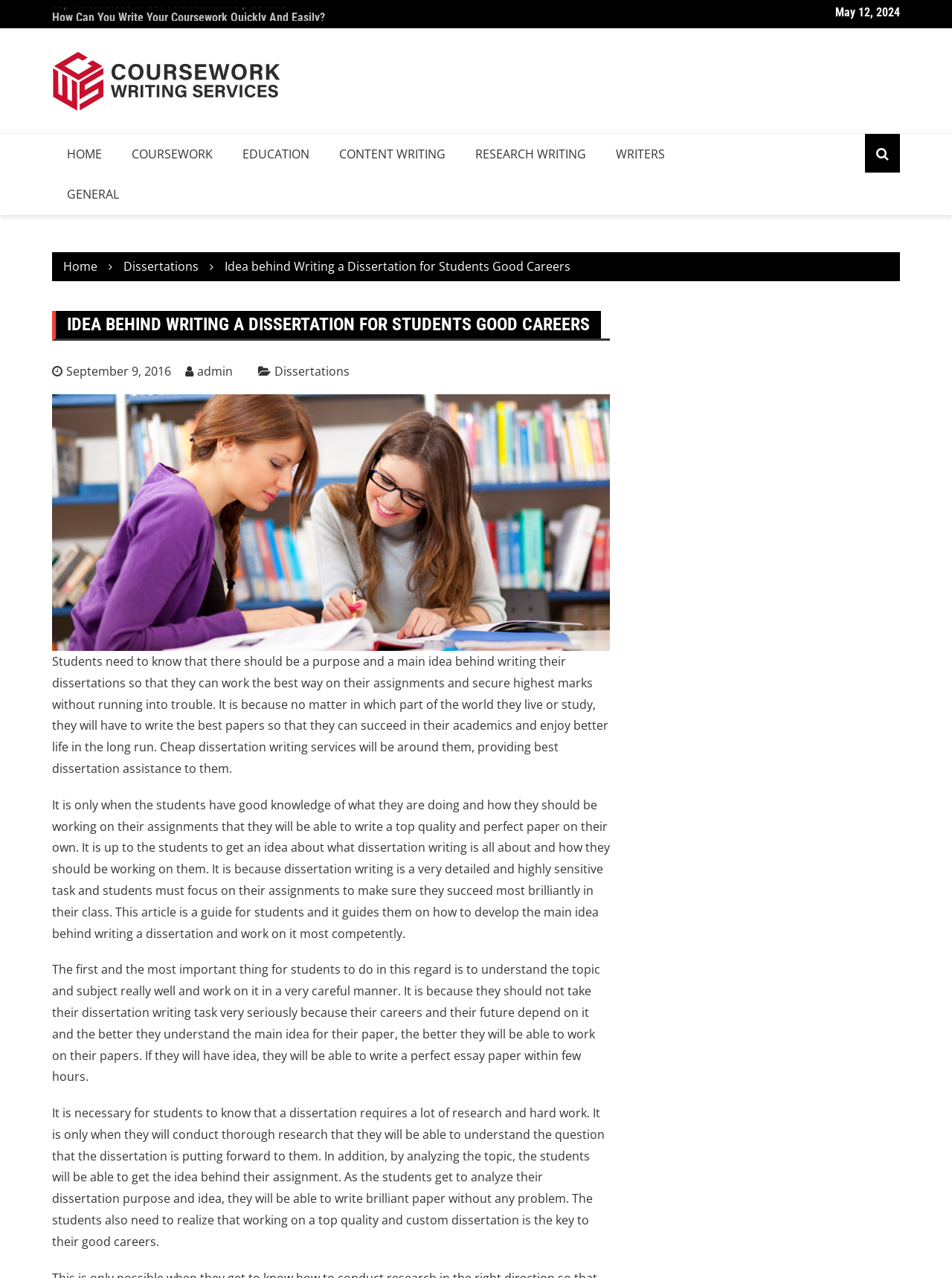What is the purpose of this article?
Offer a detailed and exhaustive answer to the question.

This article is a guide for students, and it guides them on how to develop the main idea behind writing a dissertation and work on it most competently. The article provides tips and advice on how to write a top quality and perfect paper, and how to succeed in their academics and enjoy better life in the long run.